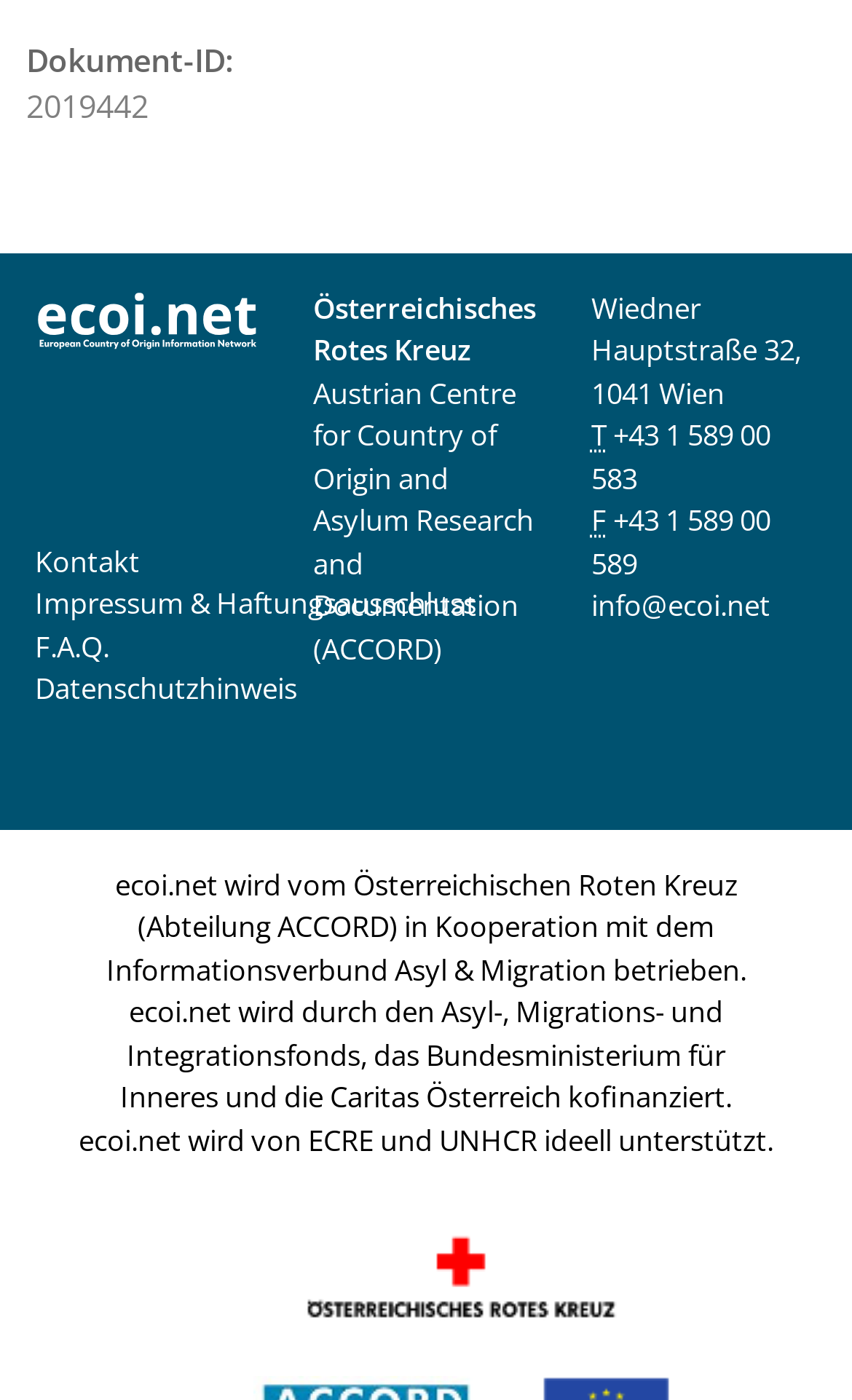Please specify the bounding box coordinates of the element that should be clicked to execute the given instruction: 'contact via phone'. Ensure the coordinates are four float numbers between 0 and 1, expressed as [left, top, right, bottom].

[0.694, 0.297, 0.904, 0.356]